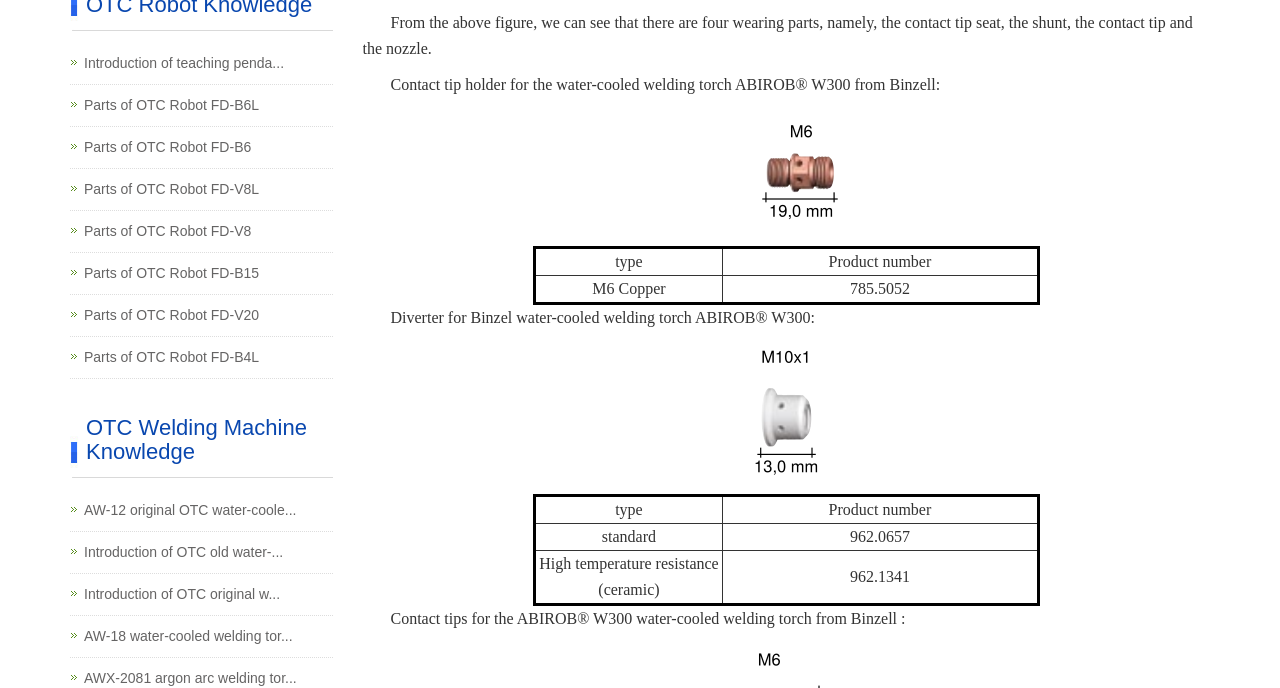Find the bounding box coordinates for the area you need to click to carry out the instruction: "Click the link to learn about AW-12 original OTC water-cooled welding torch". The coordinates should be four float numbers between 0 and 1, indicated as [left, top, right, bottom].

[0.066, 0.727, 0.232, 0.758]